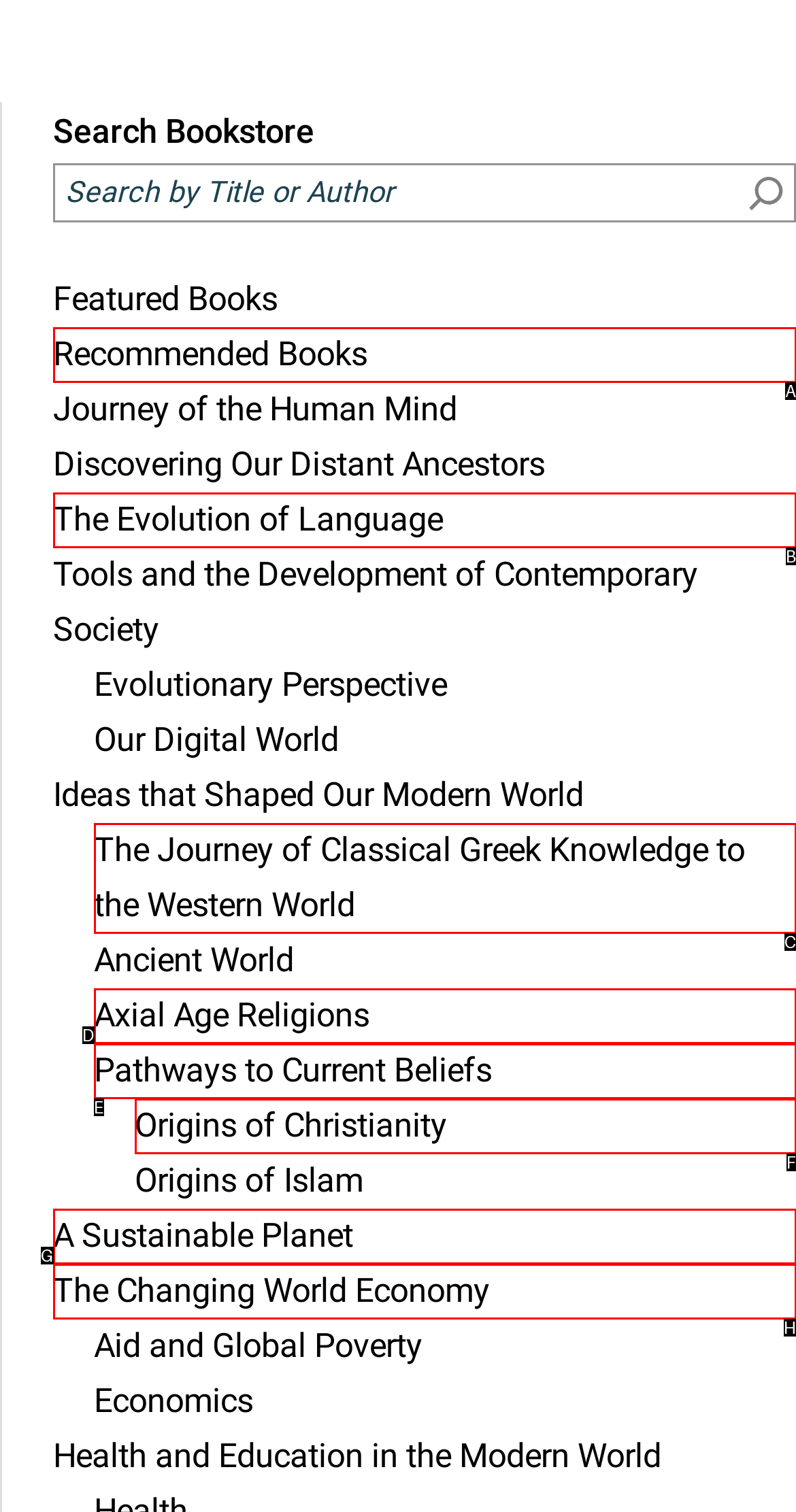From the choices provided, which HTML element best fits the description: Recommended Books? Answer with the appropriate letter.

A